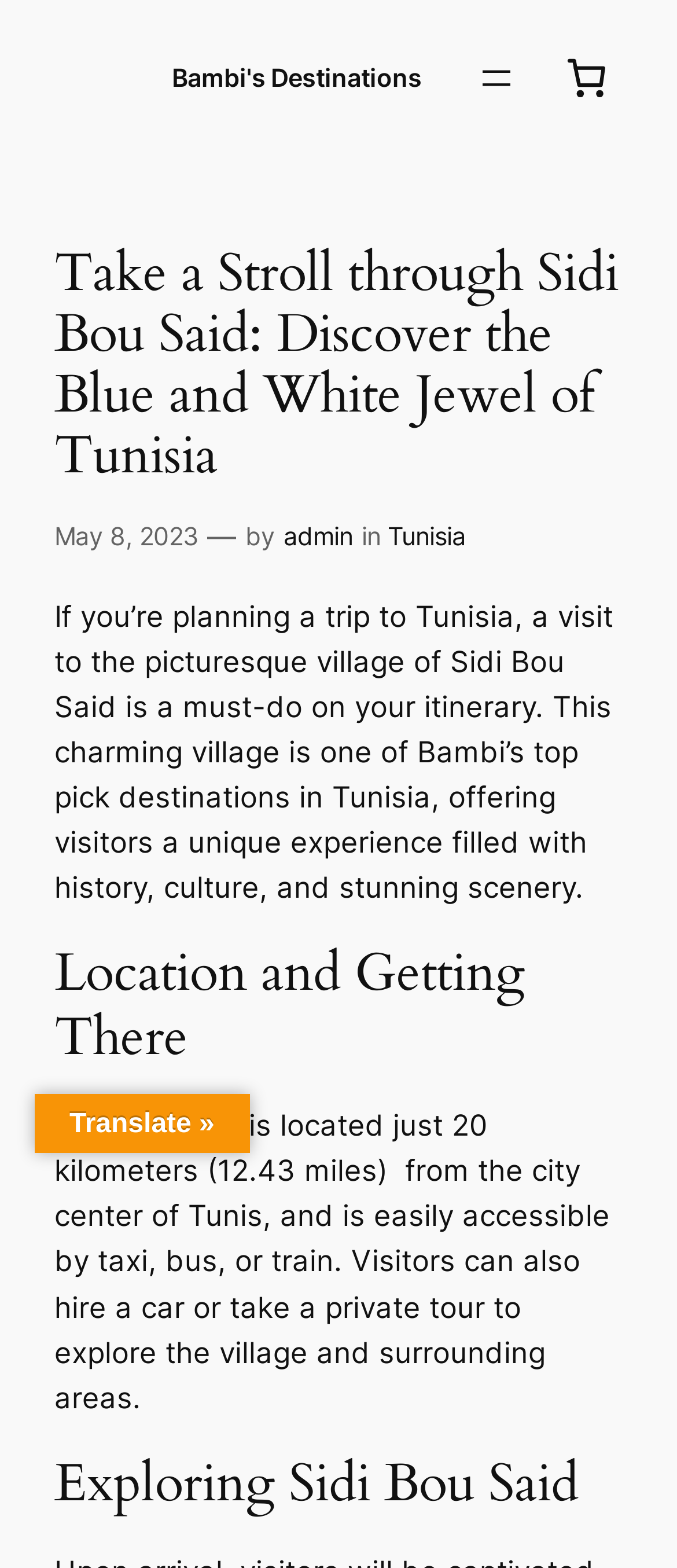Using the format (top-left x, top-left y, bottom-right x, bottom-right y), provide the bounding box coordinates for the described UI element. All values should be floating point numbers between 0 and 1: alt="Bambi's Destinations"

[0.08, 0.037, 0.234, 0.063]